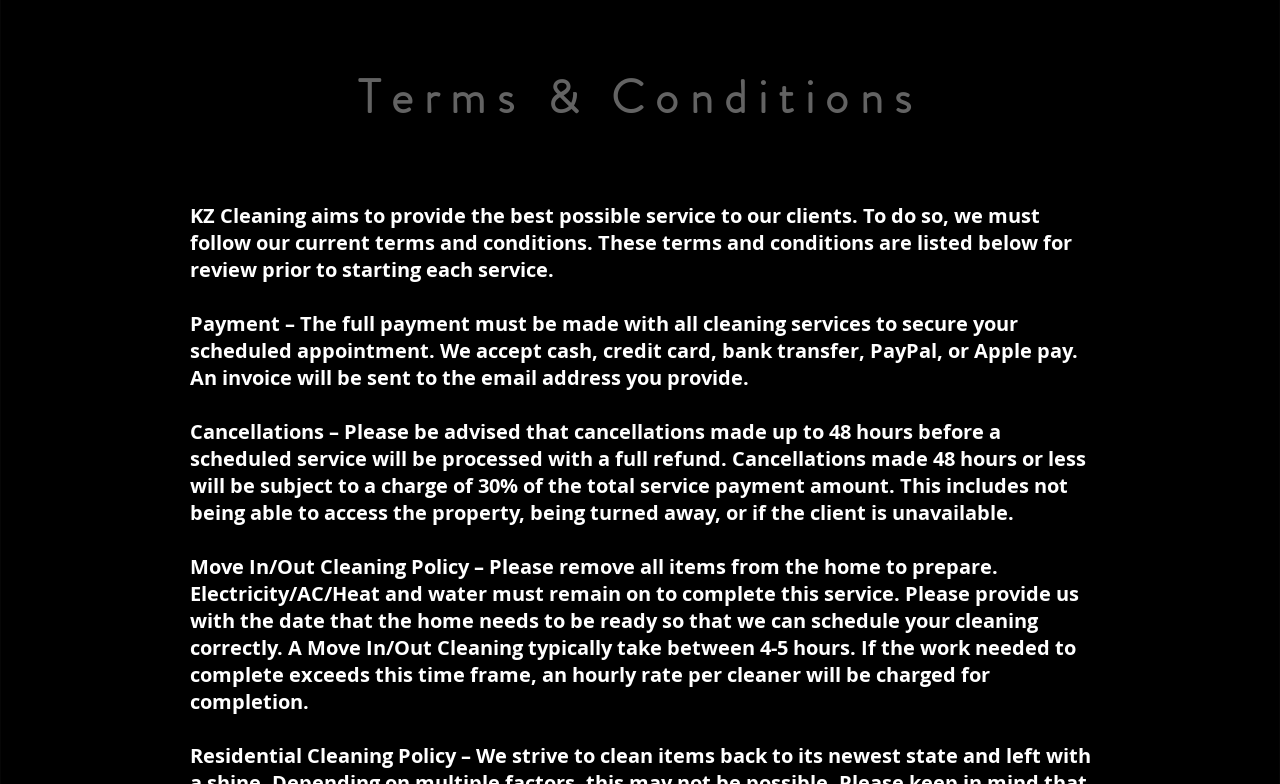Write an elaborate caption that captures the essence of the webpage.

The webpage is about the terms and conditions of KZ Cleaning, a cleaning service company. At the top left of the page, there is a navigation menu with three links: "Home", "Meet Brittany", and "Contact". Below the navigation menu, there is a heading that reads "KZ Cleaning-Virginia est.2019". On the top right, there is a "Log In" button with an accompanying image.

The main content of the page is divided into sections, each describing a specific term or condition. The first section has a heading "Terms & Conditions" and explains that KZ Cleaning aims to provide the best possible service to its clients by following its current terms and conditions. Below this section, there are three paragraphs detailing the payment, cancellation, and move-in/move-out cleaning policies of the company.

The payment policy section explains that full payment must be made to secure a scheduled appointment and lists the accepted payment methods. The cancellation policy section outlines the refund and charge policies for cancellations made within or outside of 48 hours before a scheduled service. The move-in/move-out cleaning policy section provides guidelines for preparing the home for cleaning, including removing all items and ensuring electricity, AC/heat, and water are available. It also explains that the service typically takes 4-5 hours and that additional time may incur an hourly rate per cleaner.